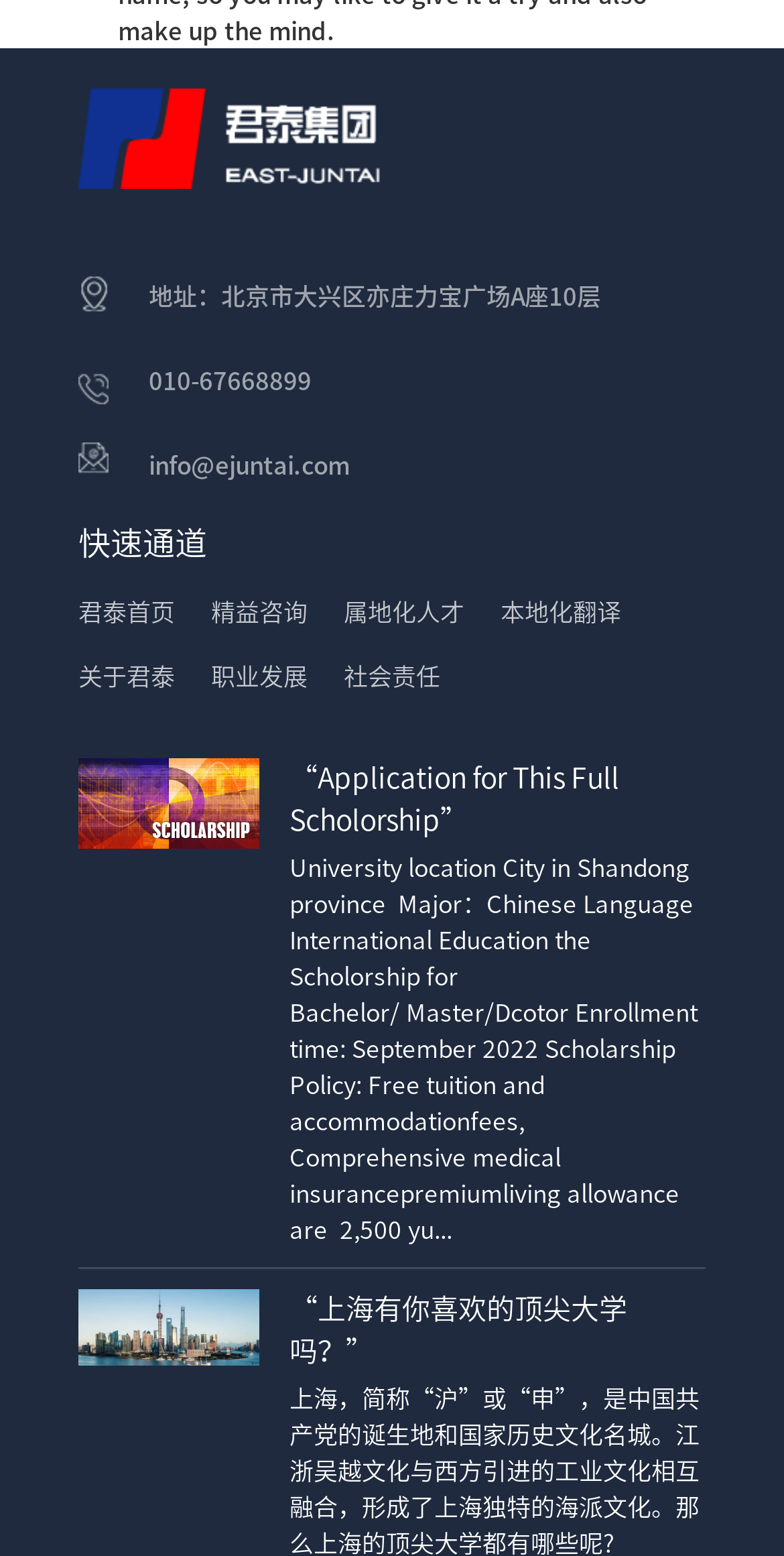Pinpoint the bounding box coordinates of the area that must be clicked to complete this instruction: "check the article about top universities in Shanghai".

[0.369, 0.832, 0.8, 0.878]